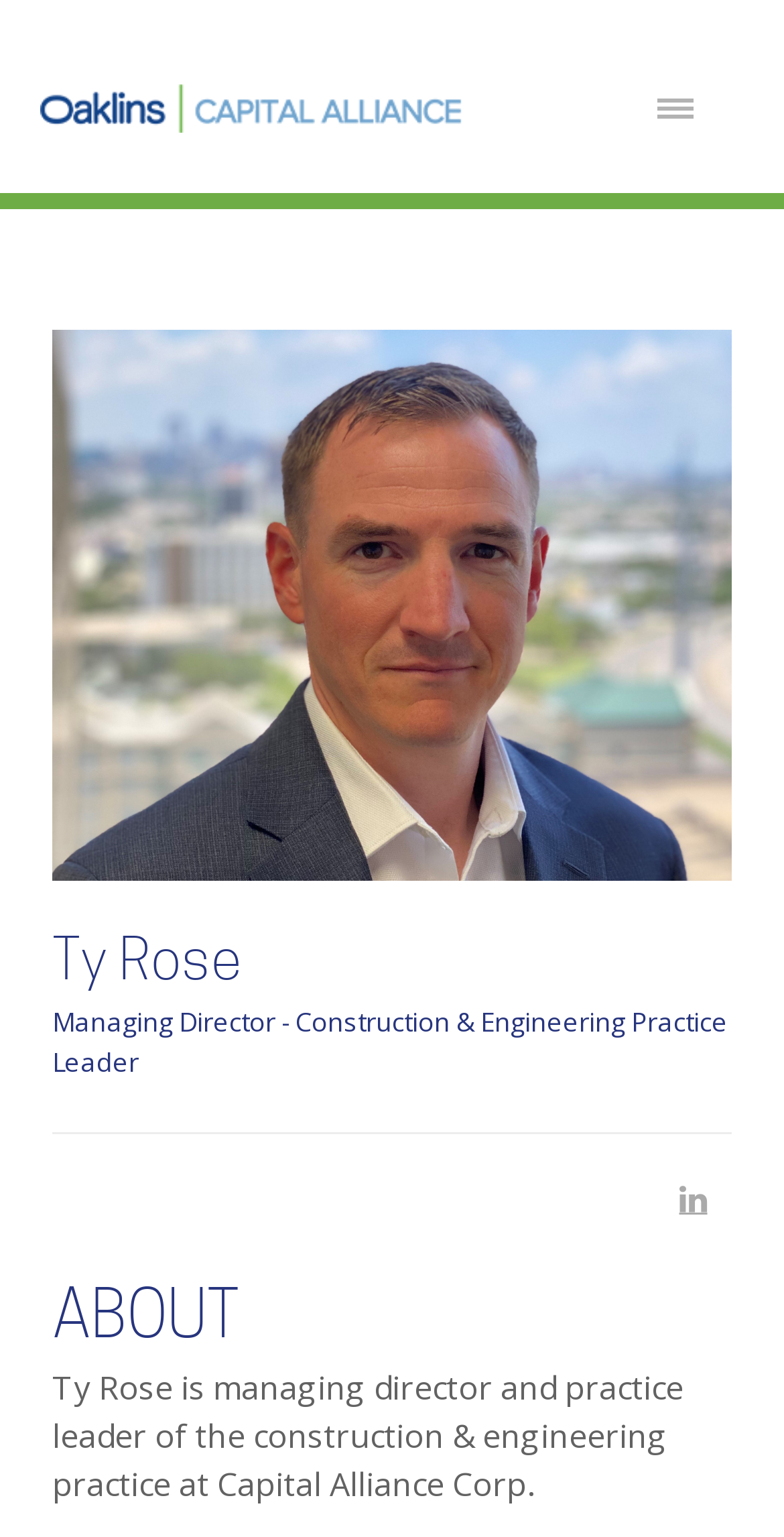What is the name of the practice led by Ty Rose?
Provide an in-depth answer to the question, covering all aspects.

According to the webpage, Ty Rose is the practice leader of the construction & engineering practice at Capital Alliance Corp, as indicated by the heading 'Managing Director - Construction & Engineering Practice Leader'.